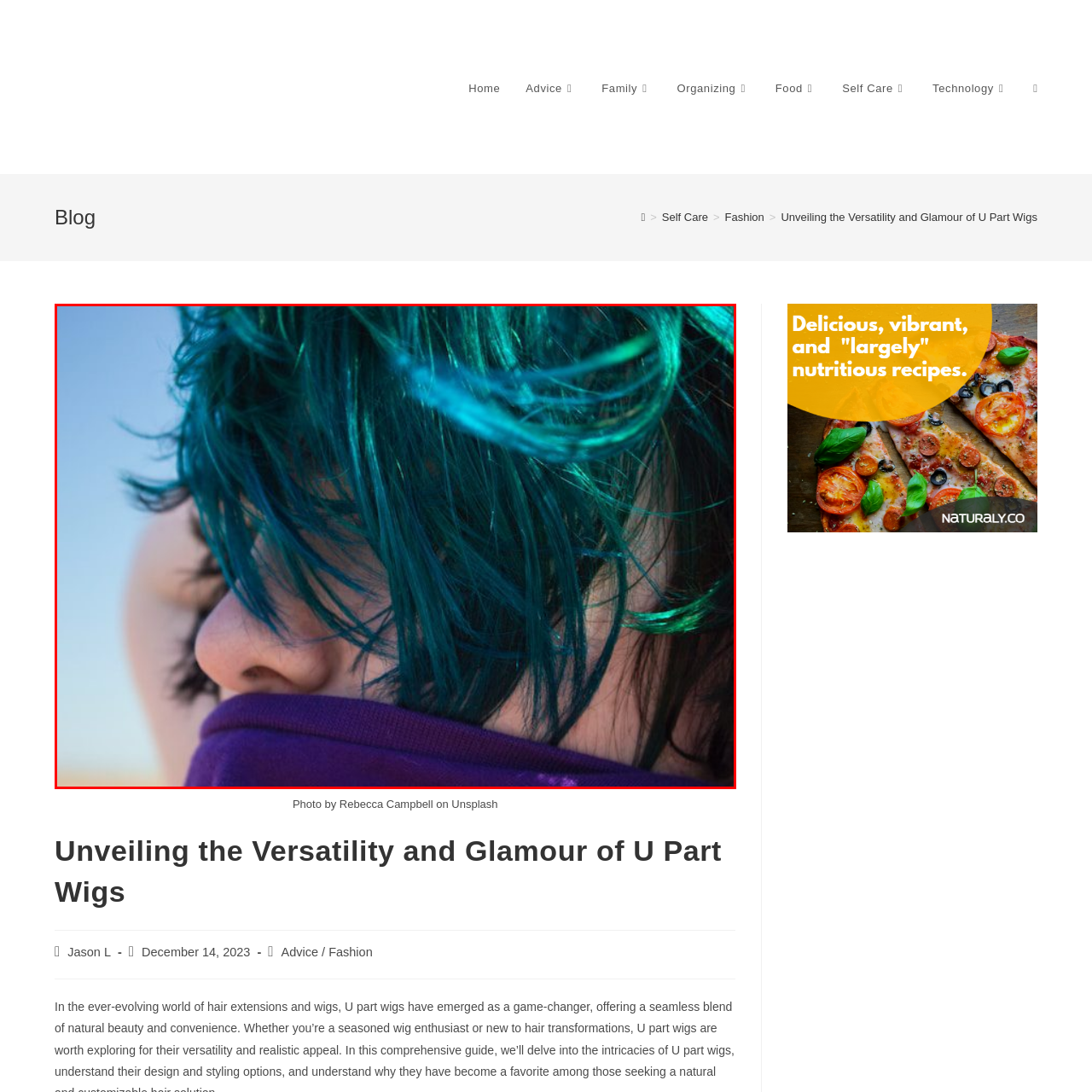What is the background of the image?
Observe the section of the image outlined in red and answer concisely with a single word or phrase.

softly blurred